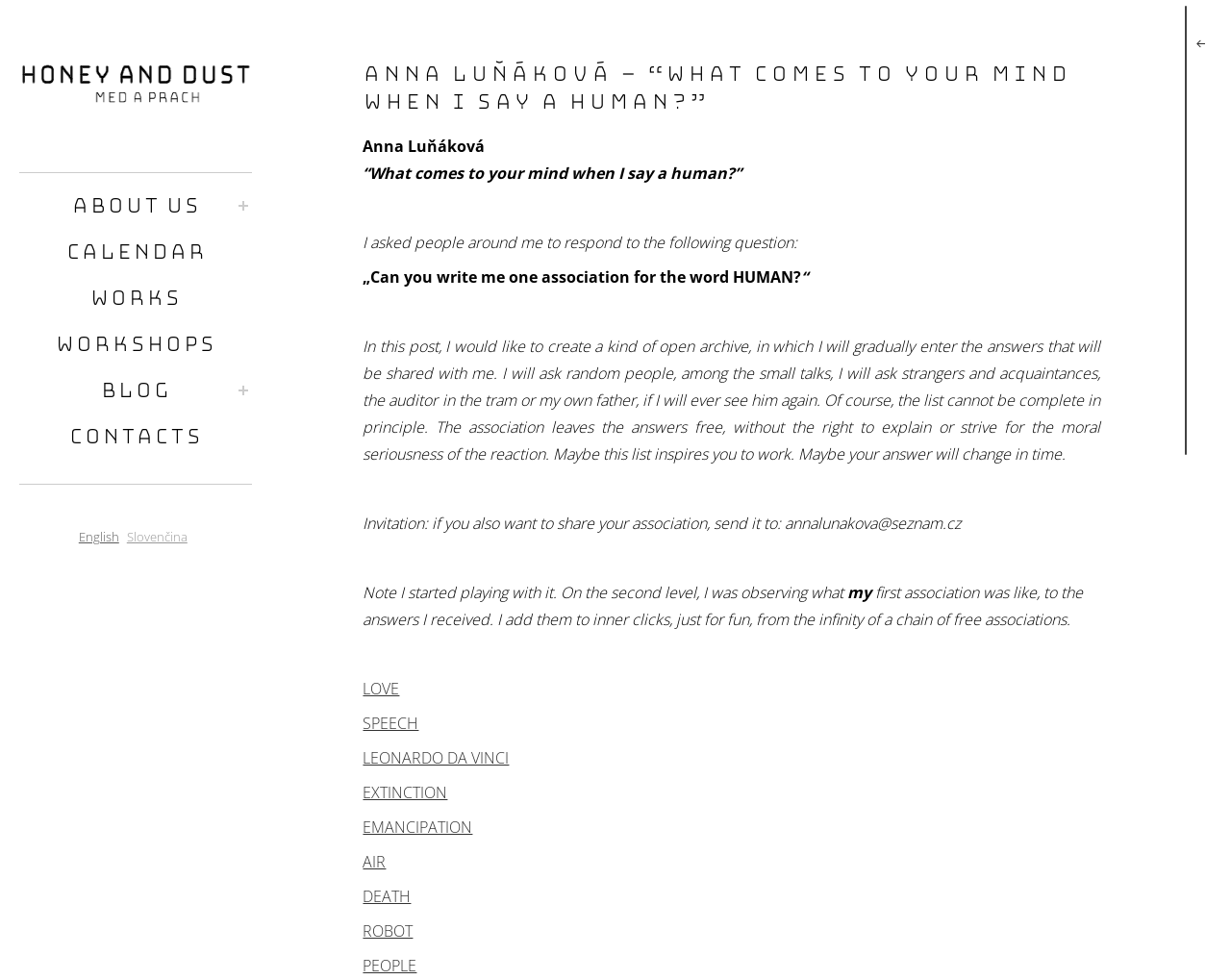What are the associations listed on the webpage?
Please craft a detailed and exhaustive response to the question.

The associations can be found in the link elements in the middle of the webpage, which include 'LOVE', 'SPEECH', 'LEONARDO DA VINCI', 'EXTINCTION', 'EMANCIPATION', 'AIR', 'DEATH', 'ROBOT', and 'PEOPLE'.